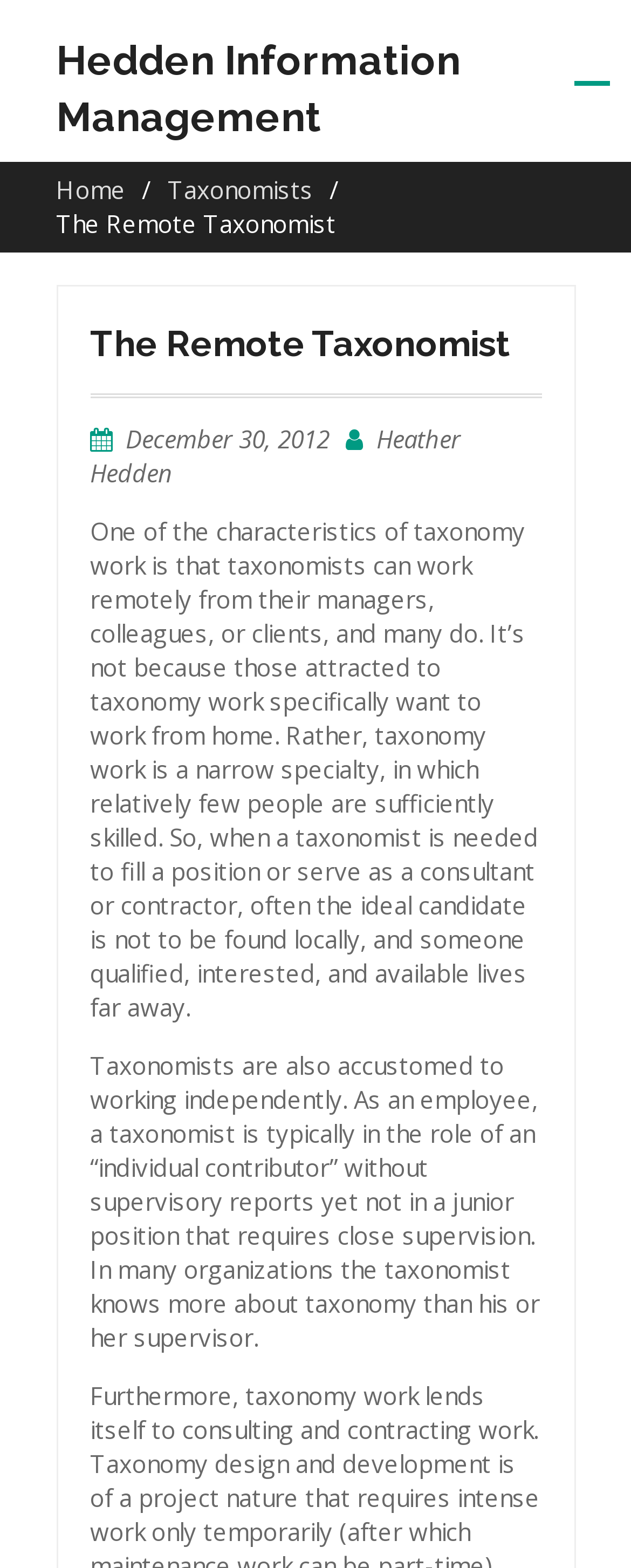Produce a meticulous description of the webpage.

The webpage is about "The Remote Taxonomist" and is related to Hedden Information Management. At the top, there is a heading with the company name "Hedden Information Management" which is also a link. To the right of the top section, there is a link with no text. 

Below the top section, there is a navigation section with breadcrumbs, containing links to "Home" and "Taxonomists". Next to the breadcrumbs, there is a static text "The Remote Taxonomist". 

Underneath, there is a header section with a heading "The Remote Taxonomist". Within this section, there are two links: one with a date "December 30, 2012" and another with the name "Heather Hedden". 

Below the header section, there are two paragraphs of text. The first paragraph discusses the characteristics of taxonomy work, explaining that taxonomists can work remotely due to the specialty of their work. The second paragraph describes taxonomists as being accustomed to working independently, often knowing more about taxonomy than their supervisors.